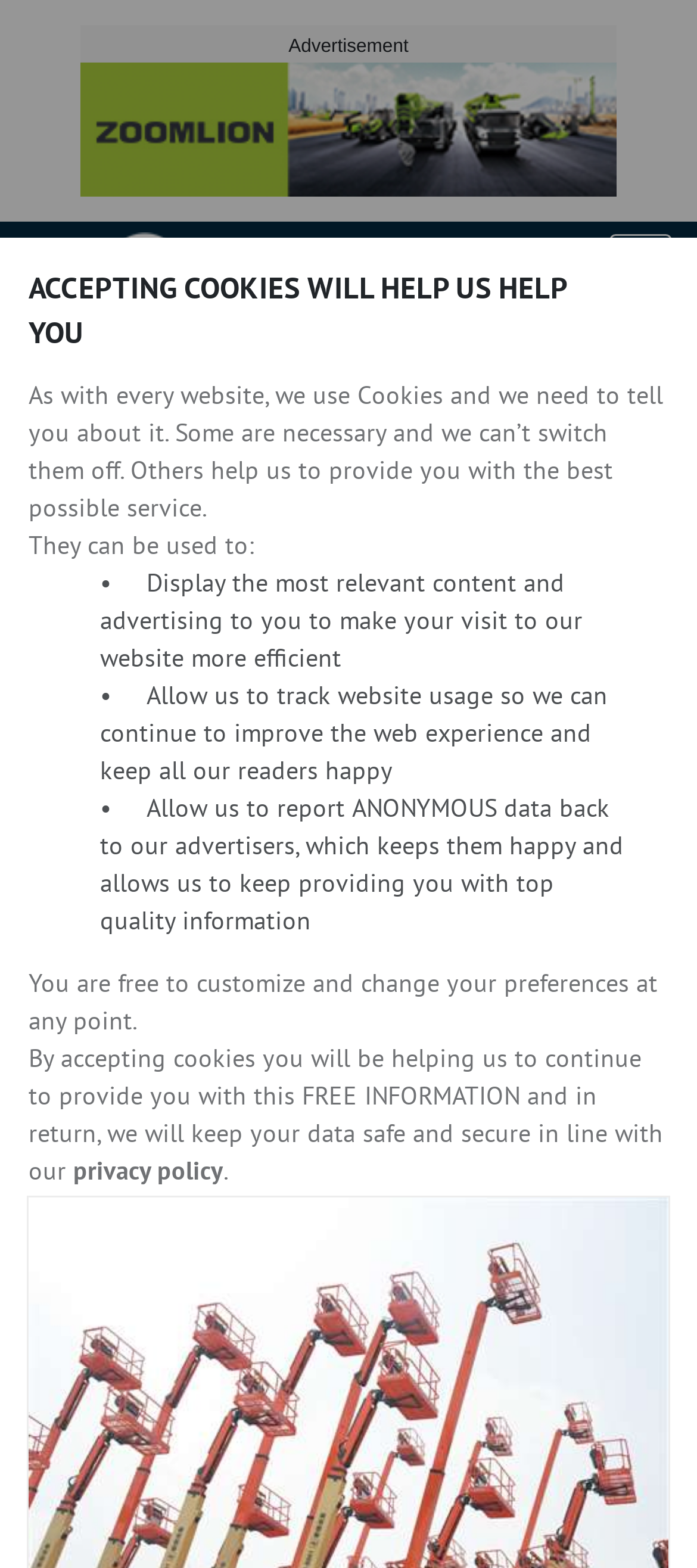What is the main heading of this webpage? Please extract and provide it.

ACCEPTING COOKIES WILL HELP US HELP YOU